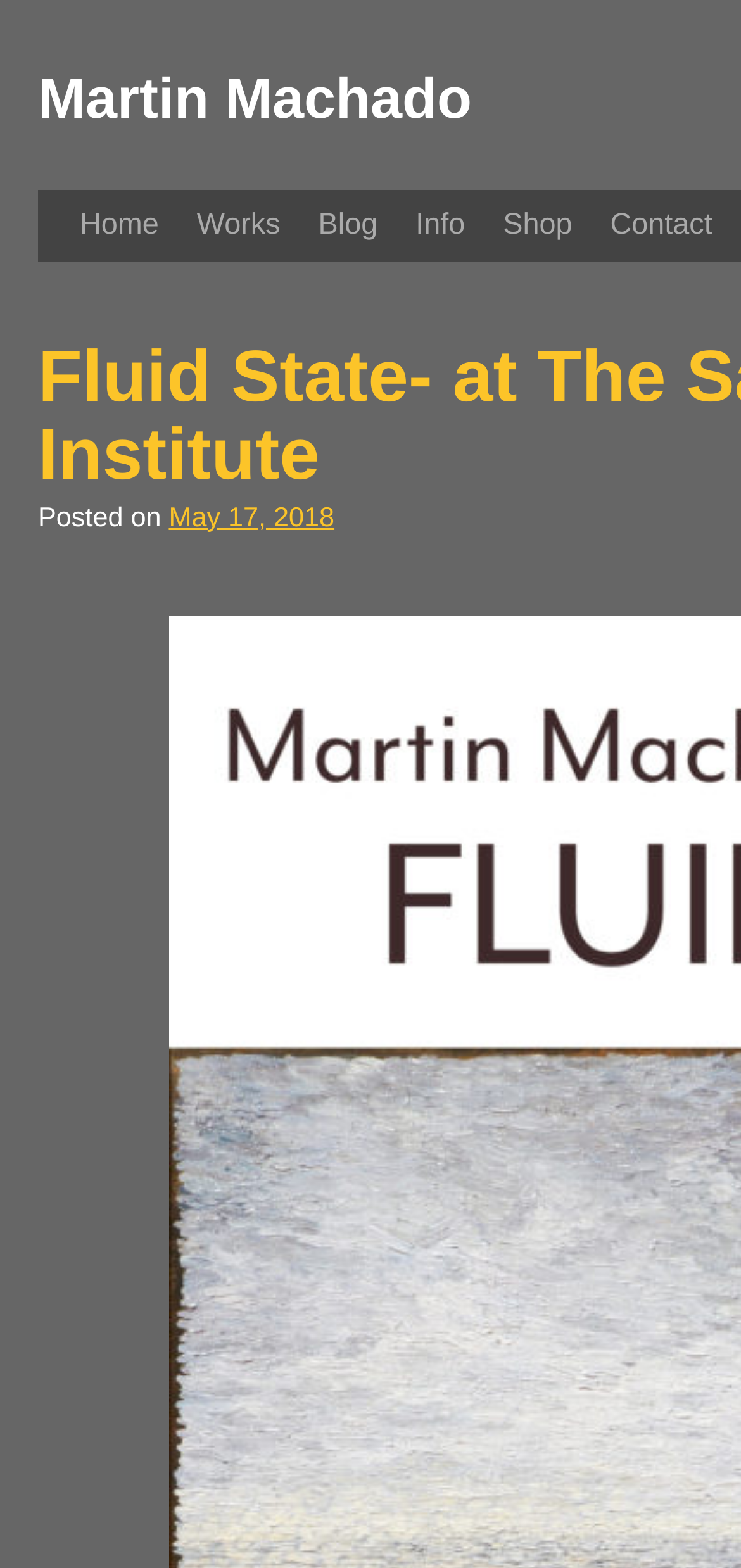Given the element description Martin Machado, identify the bounding box coordinates for the UI element on the webpage screenshot. The format should be (top-left x, top-left y, bottom-right x, bottom-right y), with values between 0 and 1.

[0.051, 0.044, 0.637, 0.084]